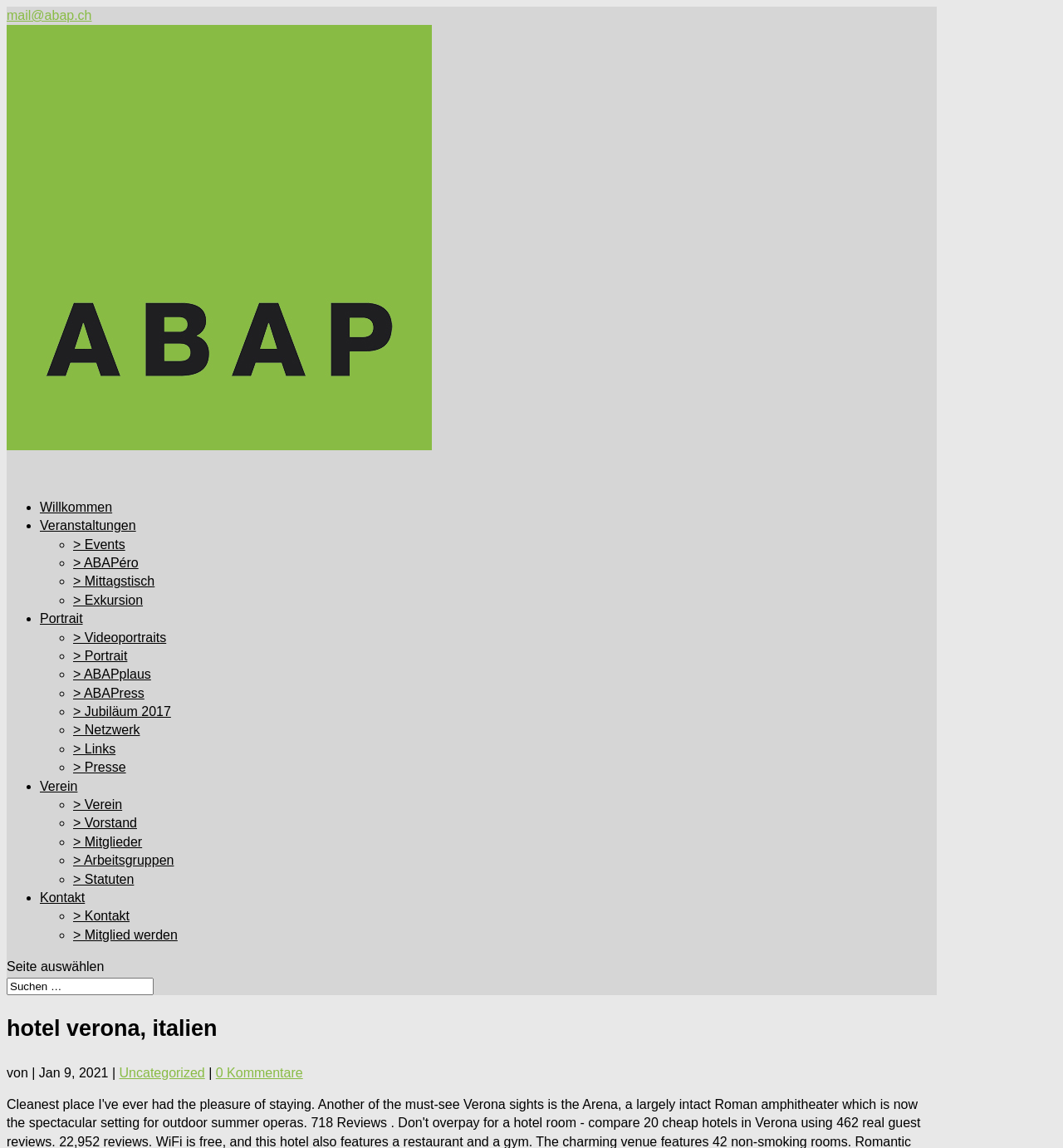Find the bounding box coordinates of the clickable area required to complete the following action: "contact us".

[0.038, 0.776, 0.08, 0.813]